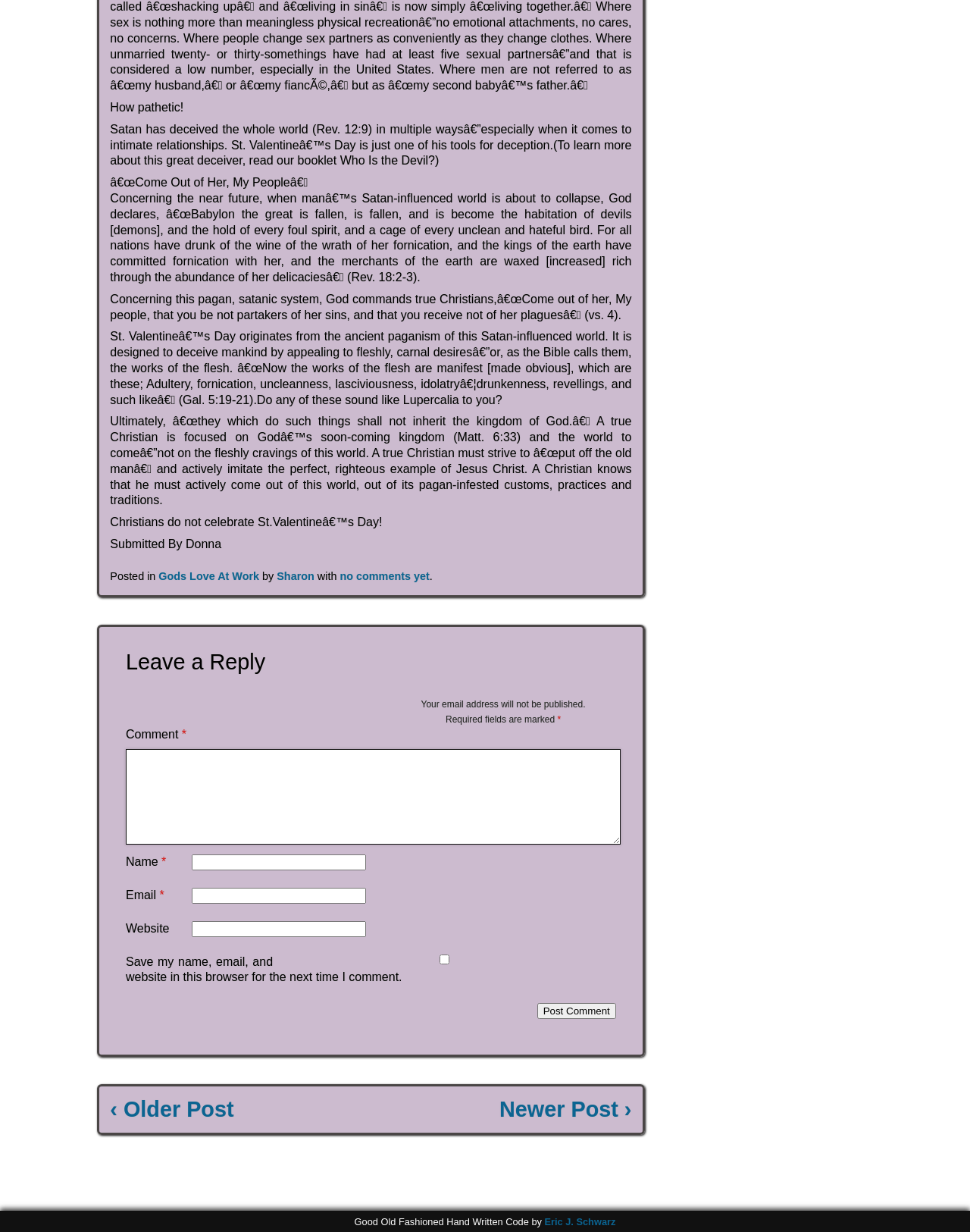What is the purpose of the comment section? Examine the screenshot and reply using just one word or a brief phrase.

To leave a reply